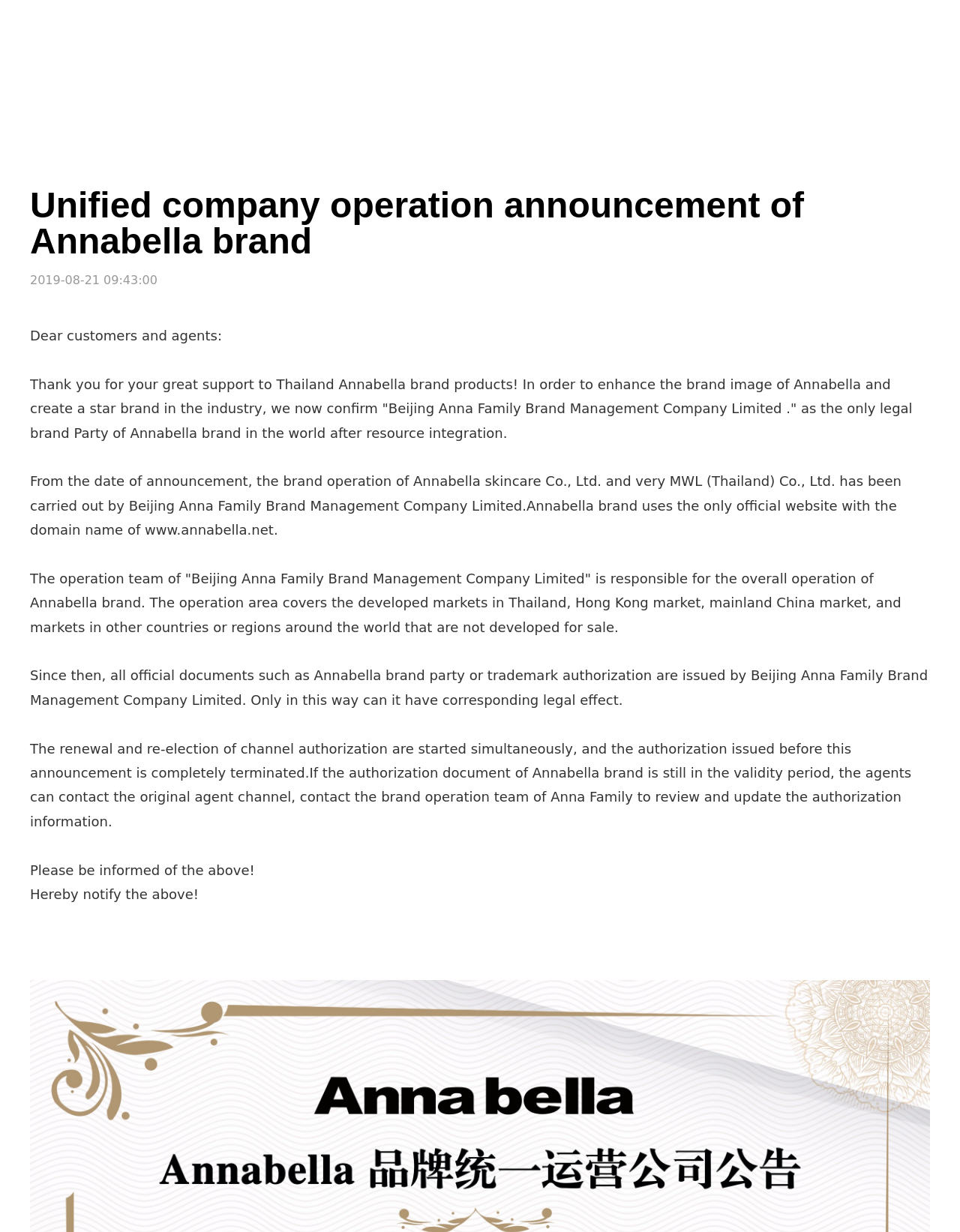Please determine the bounding box coordinates of the section I need to click to accomplish this instruction: "Read the news".

[0.59, 0.063, 0.624, 0.075]